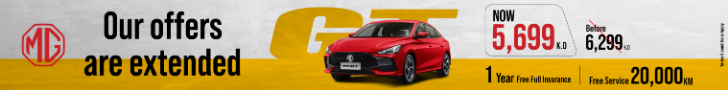Use the details in the image to answer the question thoroughly: 
What is the free service mileage offered?

The banner mentions 'Free Service 20,000 KM' as one of the additional incentives for potential buyers, indicating that the service is free up to 20,000 kilometers